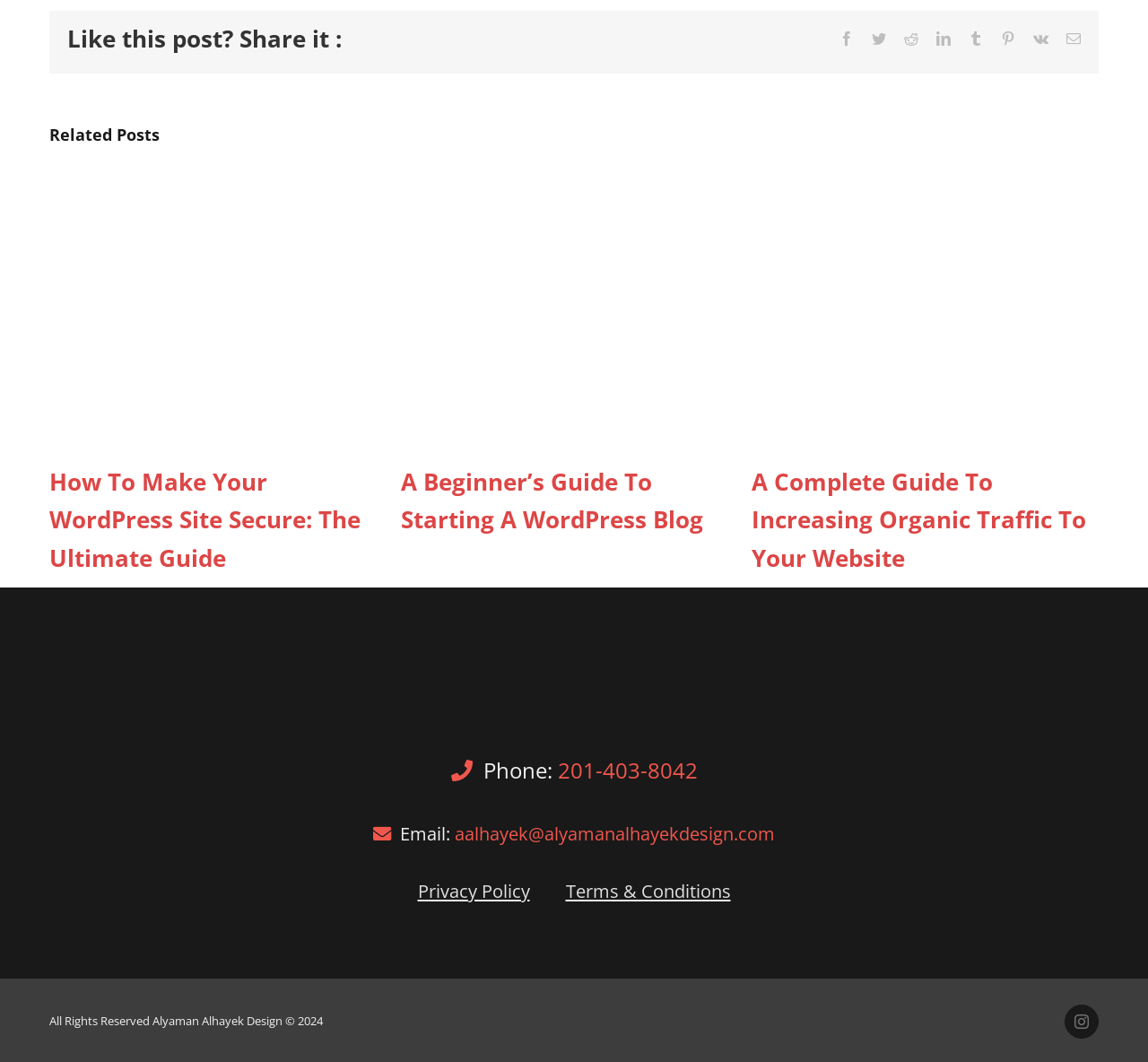Please predict the bounding box coordinates (top-left x, top-left y, bottom-right x, bottom-right y) for the UI element in the screenshot that fits the description: Terms & Conditions

[0.493, 0.827, 0.636, 0.85]